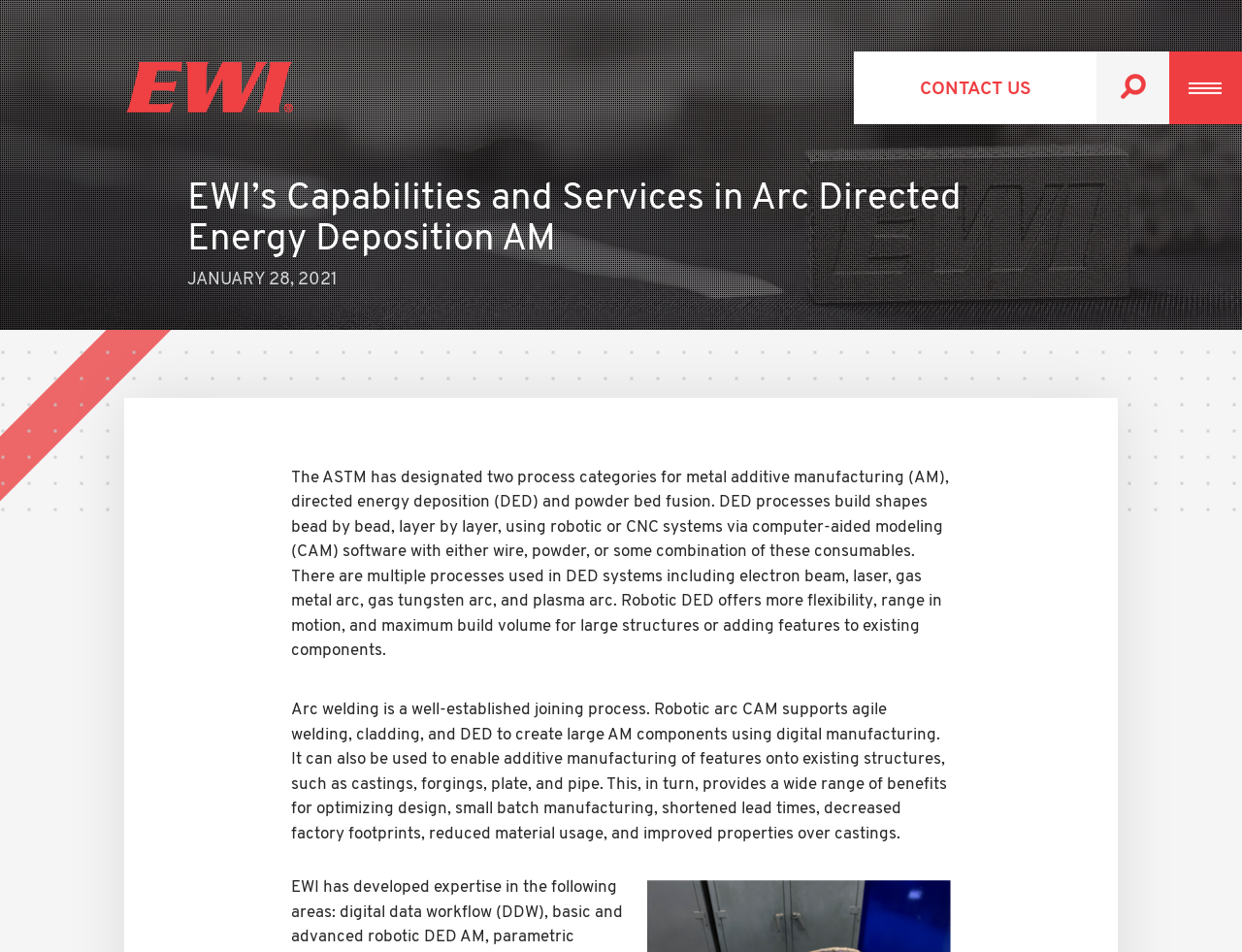Identify the bounding box for the UI element described as: "Search". Ensure the coordinates are four float numbers between 0 and 1, formatted as [left, top, right, bottom].

[0.883, 0.054, 0.941, 0.13]